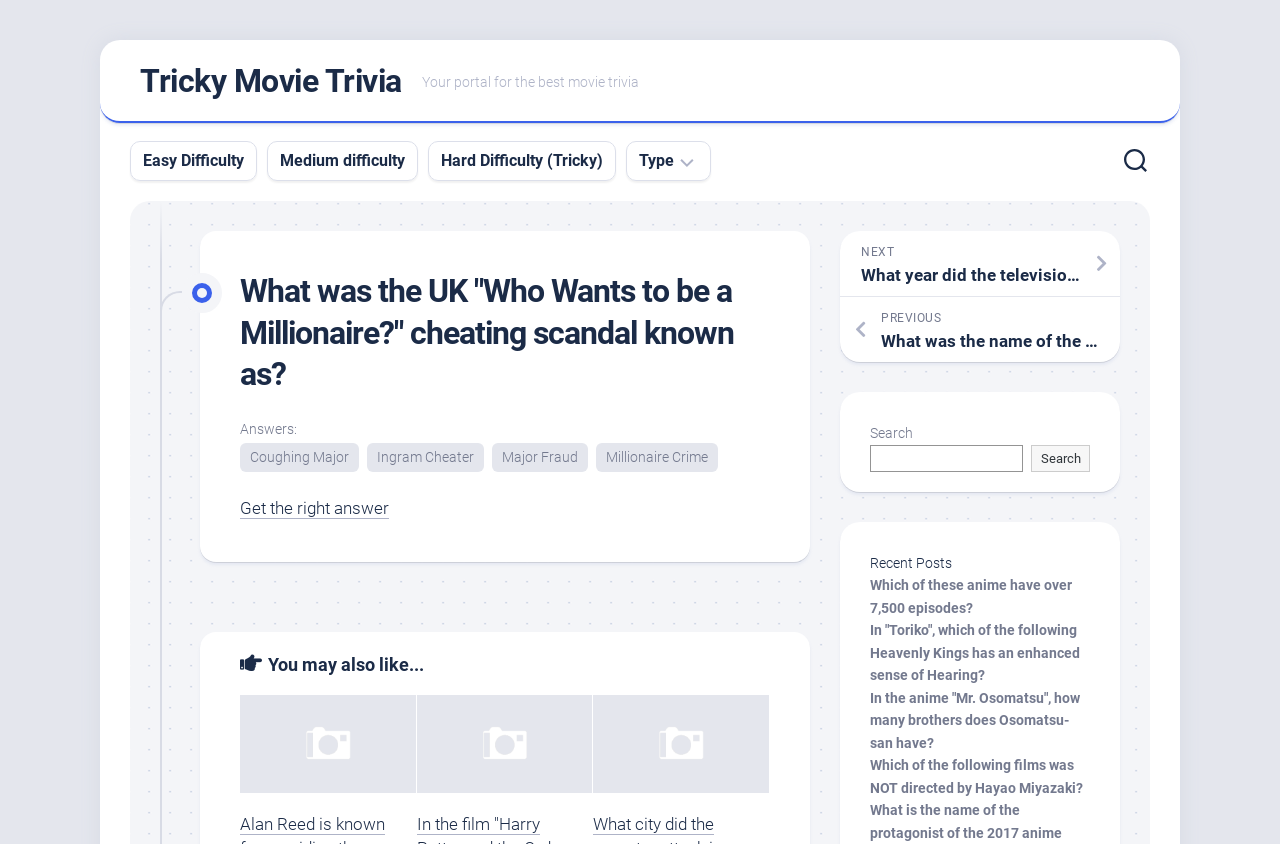What is the function of the button with a magnifying glass icon?
Please utilize the information in the image to give a detailed response to the question.

The button with a magnifying glass icon is a search button, which allows users to search for specific trivia questions or topics on the webpage.